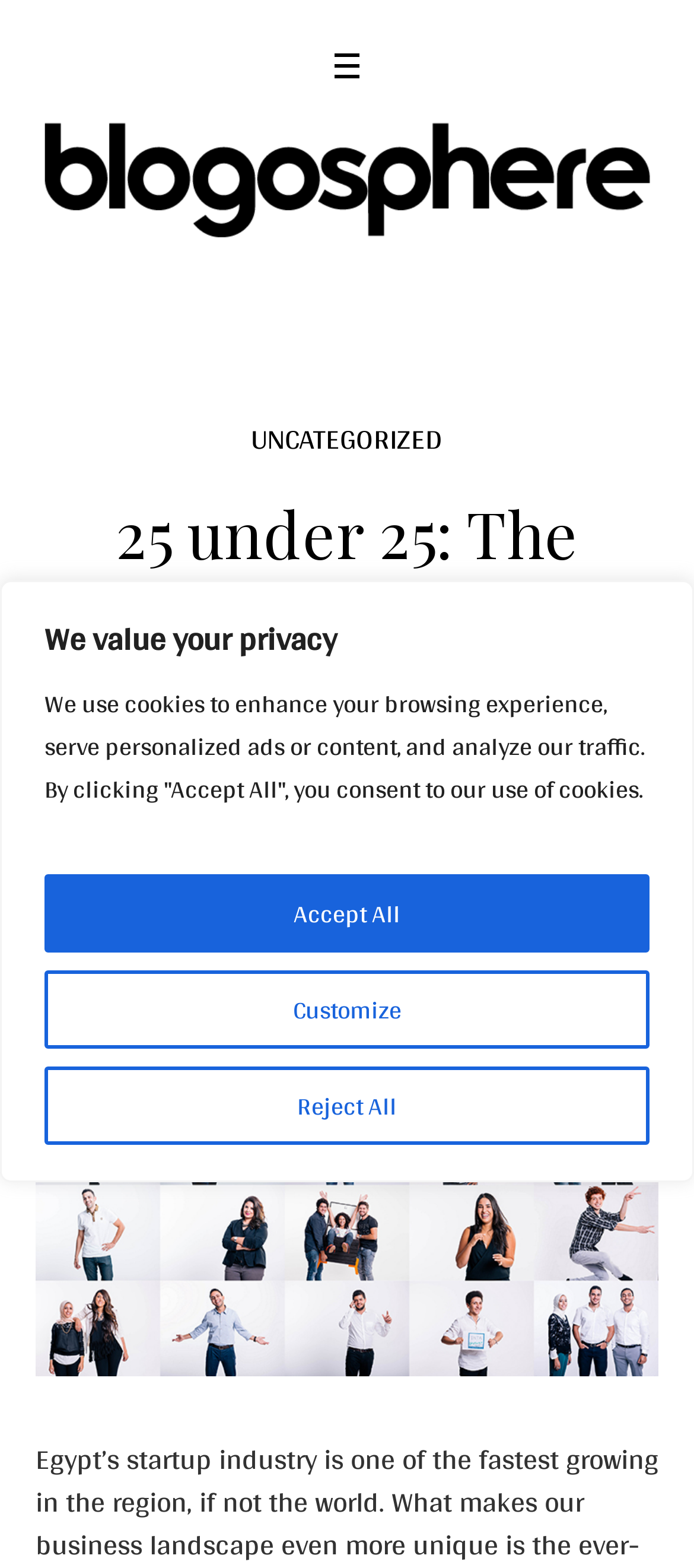What is the author of the article?
Using the image as a reference, deliver a detailed and thorough answer to the question.

I found the answer by looking at the link element with the text 'Valentina Primo' which is located below the main heading and above the date 'August 24, 2015'. This suggests that Valentina Primo is the author of the article.